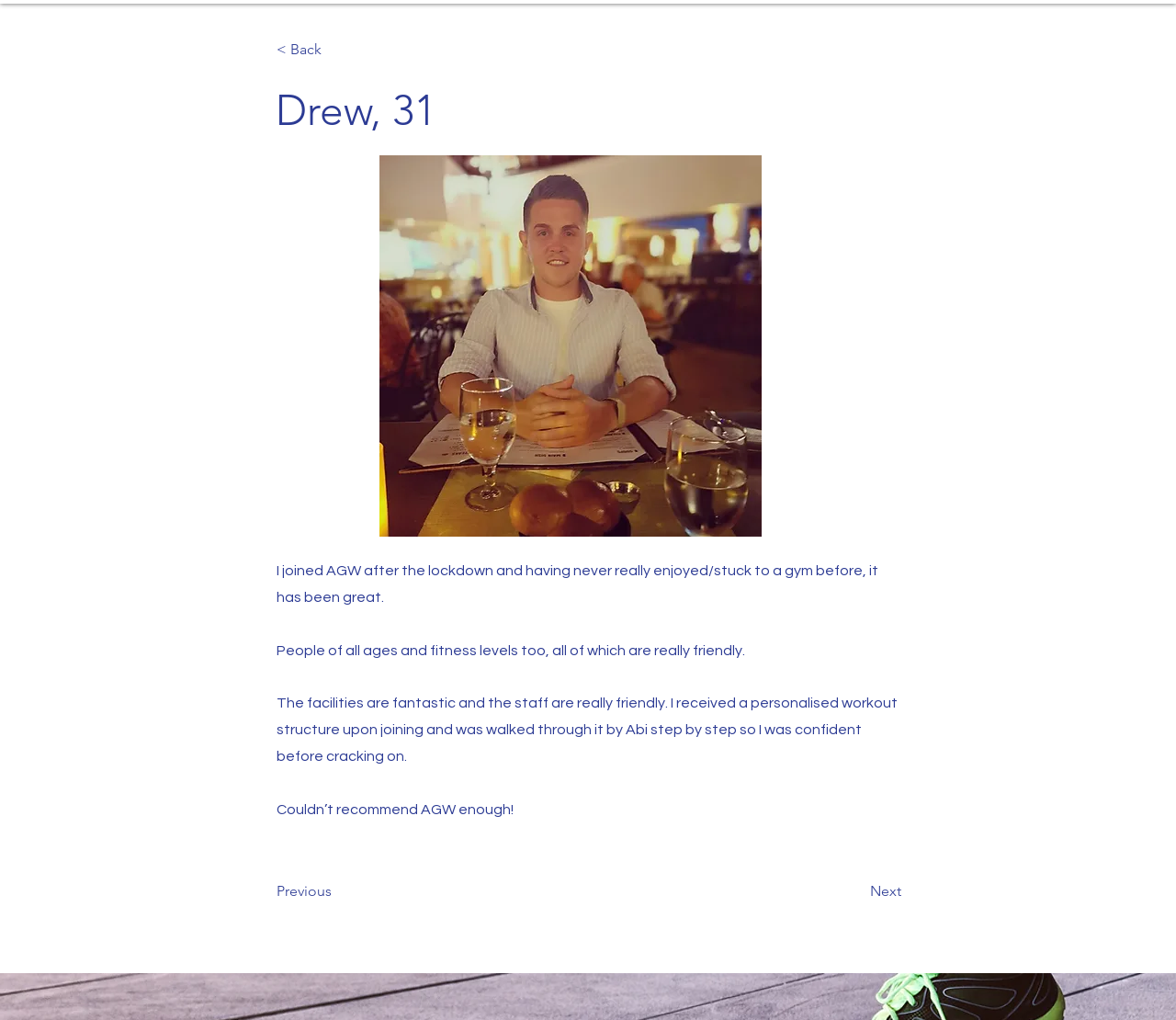Locate the UI element described by < Back in the provided webpage screenshot. Return the bounding box coordinates in the format (top-left x, top-left y, bottom-right x, bottom-right y), ensuring all values are between 0 and 1.

[0.235, 0.031, 0.338, 0.067]